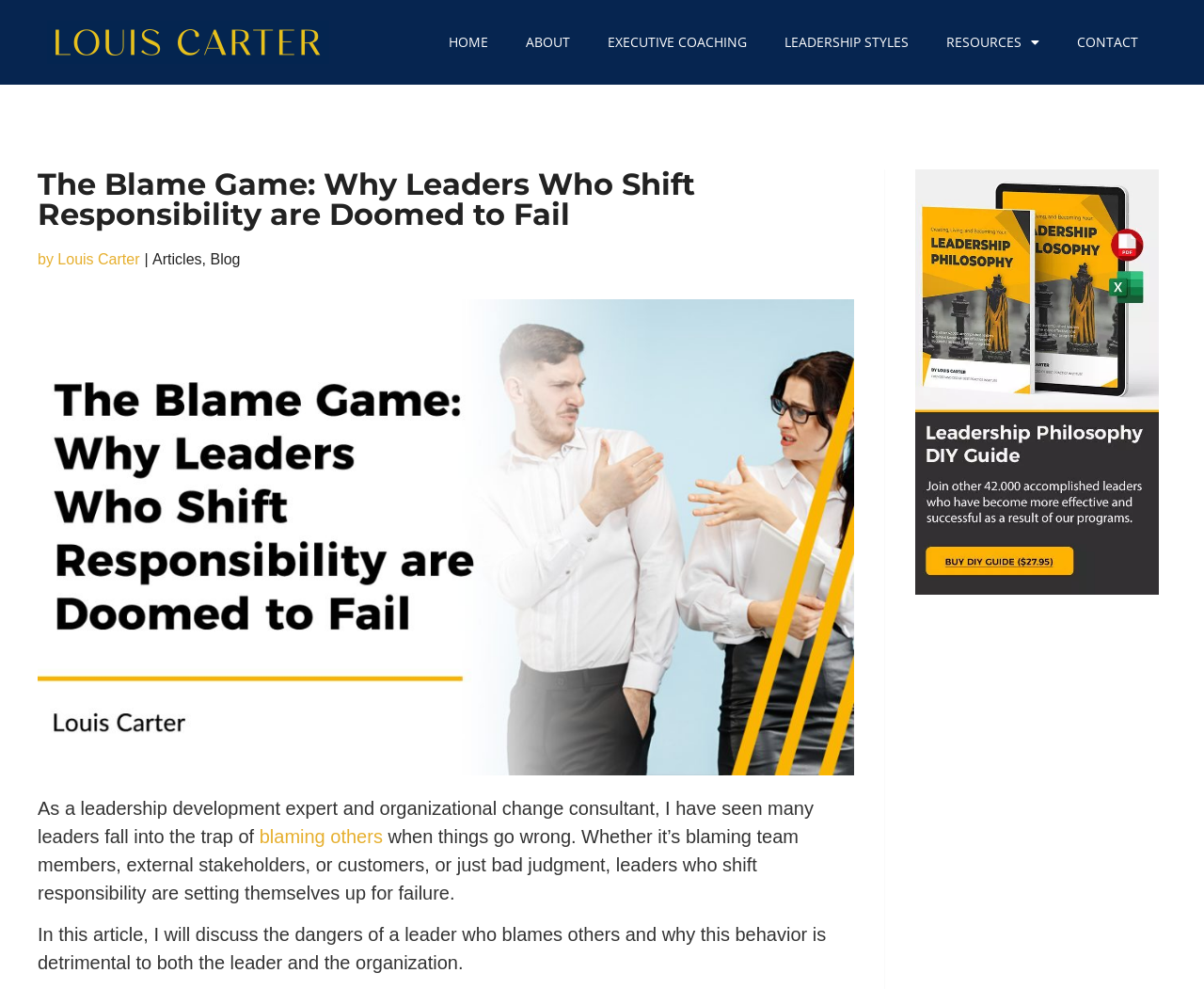What is the category of the article?
Please look at the screenshot and answer in one word or a short phrase.

Articles, Blog